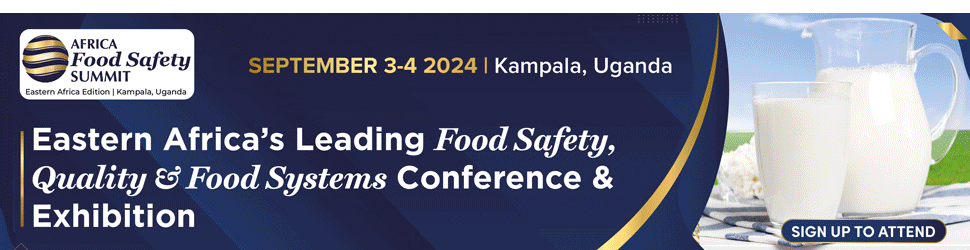Offer a detailed explanation of the image's components.

The image promotes the Africa Food Safety Summit, scheduled for September 3-4, 2024, in Kampala, Uganda. Featuring vibrant colors and dynamic graphics, the design highlights the event as "Eastern Africa's Leading Food Safety, Quality & Food Systems Conference & Exhibition." Accompanying the text is an appealing visual of a milk jug and glass, symbolizing food safety and quality. Emphasizing action, a "Sign Up to Attend" button encourages viewers to register for this important event focused on enhancing food safety in the region.